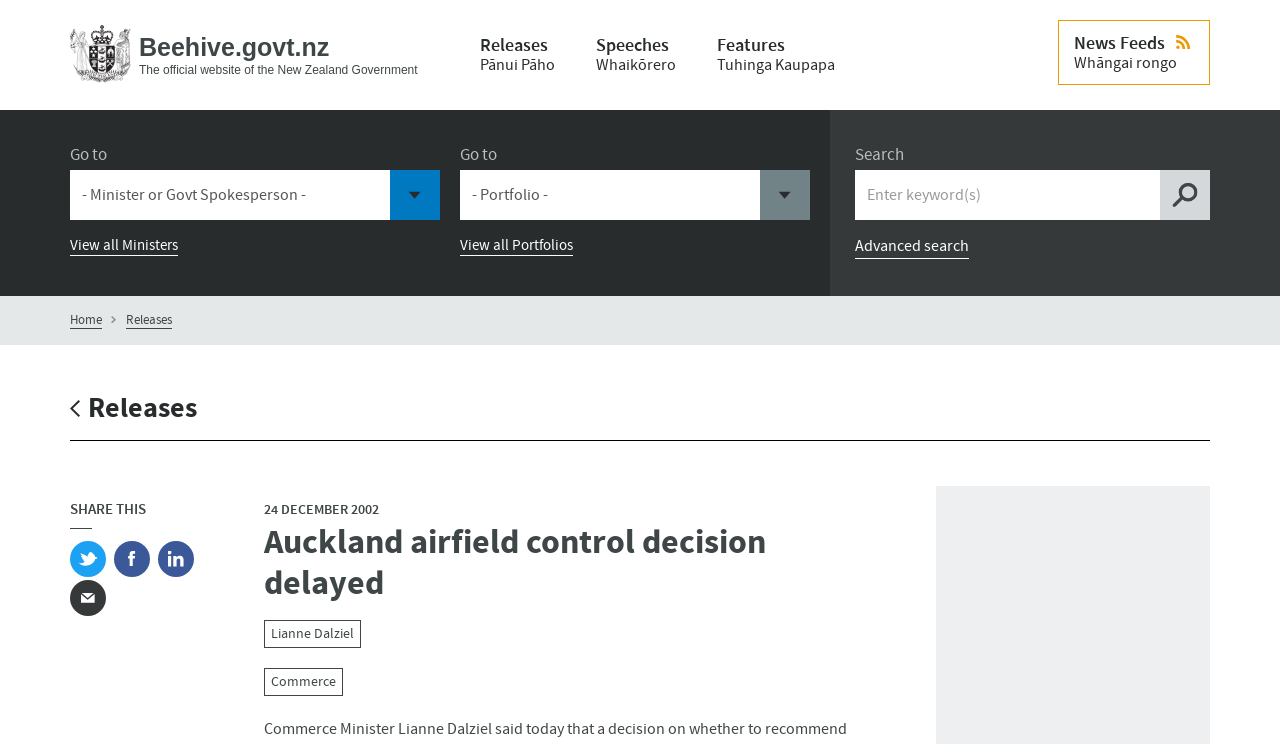Locate the bounding box coordinates of the element that should be clicked to fulfill the instruction: "Share on Twitter".

[0.055, 0.728, 0.083, 0.776]